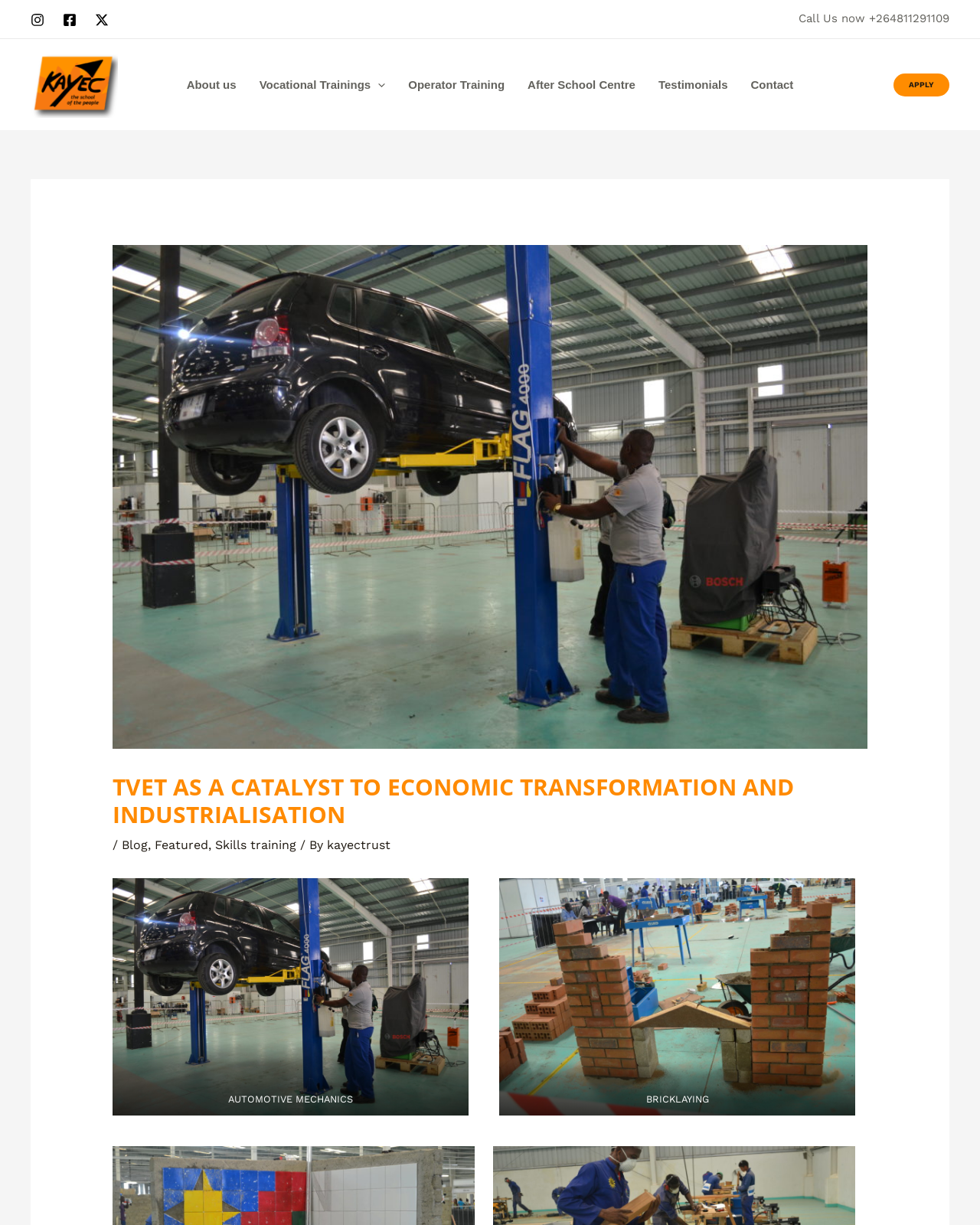Use one word or a short phrase to answer the question provided: 
What social media platforms are available?

Instagram, Facebook, Twitter